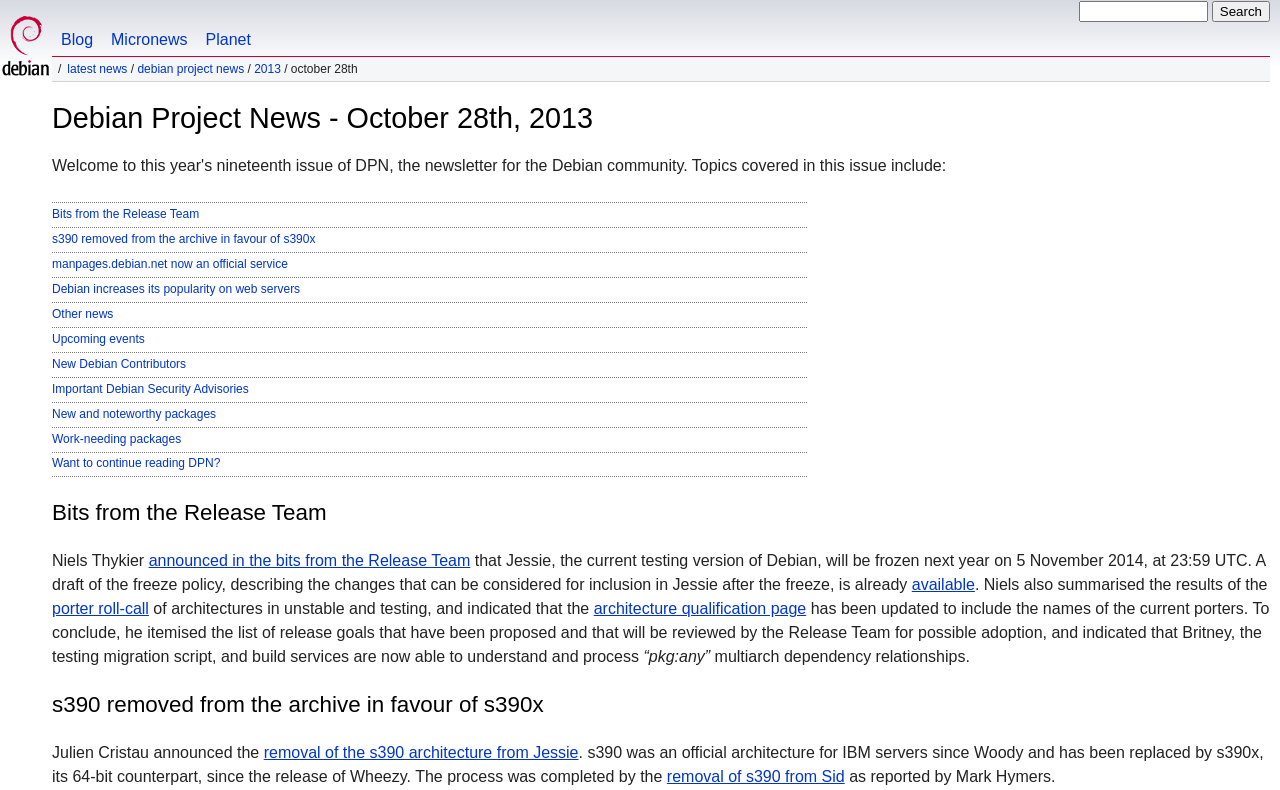Please indicate the bounding box coordinates for the clickable area to complete the following task: "Learn about s390 removed from the archive". The coordinates should be specified as four float numbers between 0 and 1, i.e., [left, top, right, bottom].

[0.041, 0.878, 0.992, 0.908]